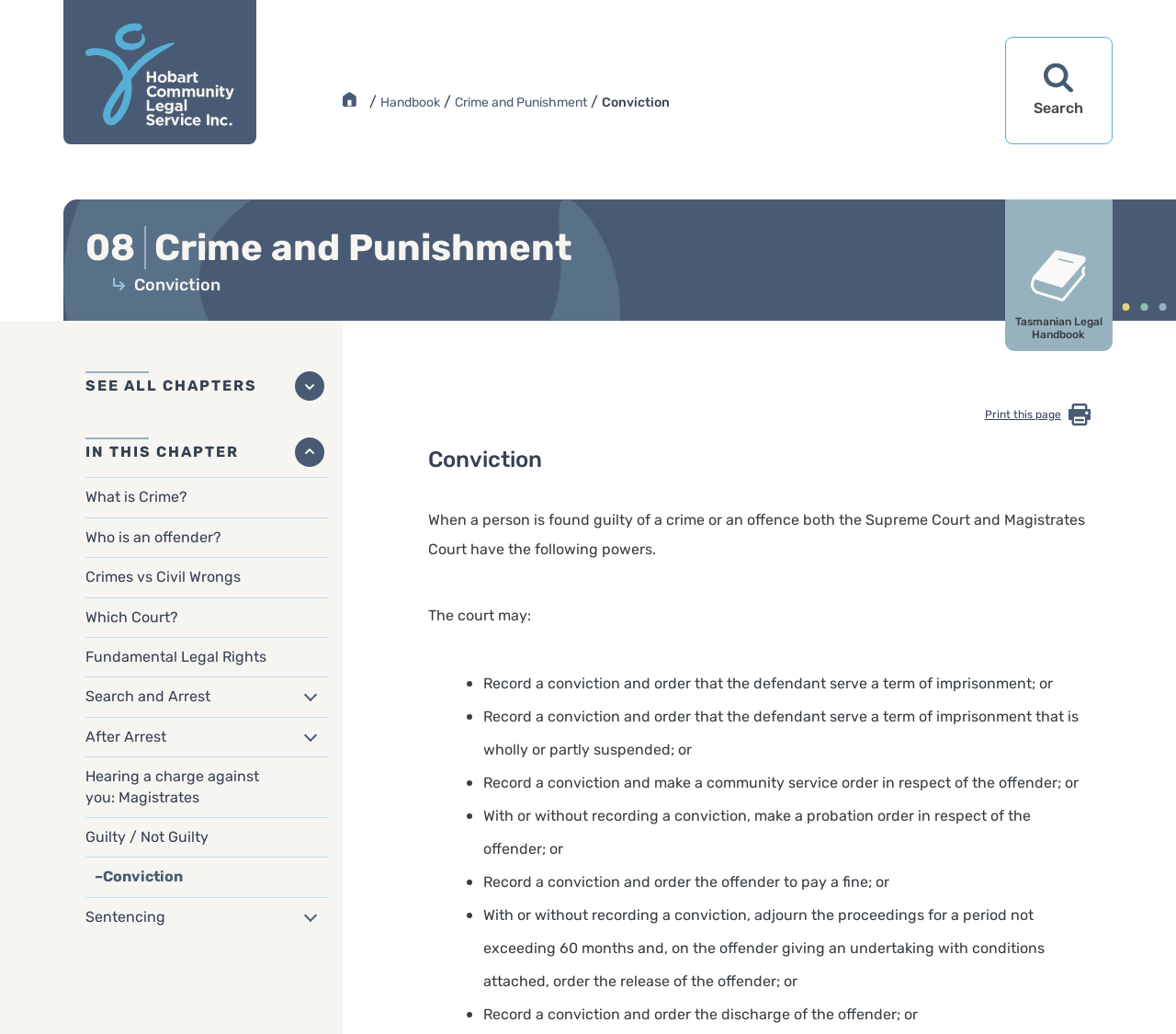Locate the coordinates of the bounding box for the clickable region that fulfills this instruction: "Learn more about Sarah Kelling and Max Bittersohn series".

None